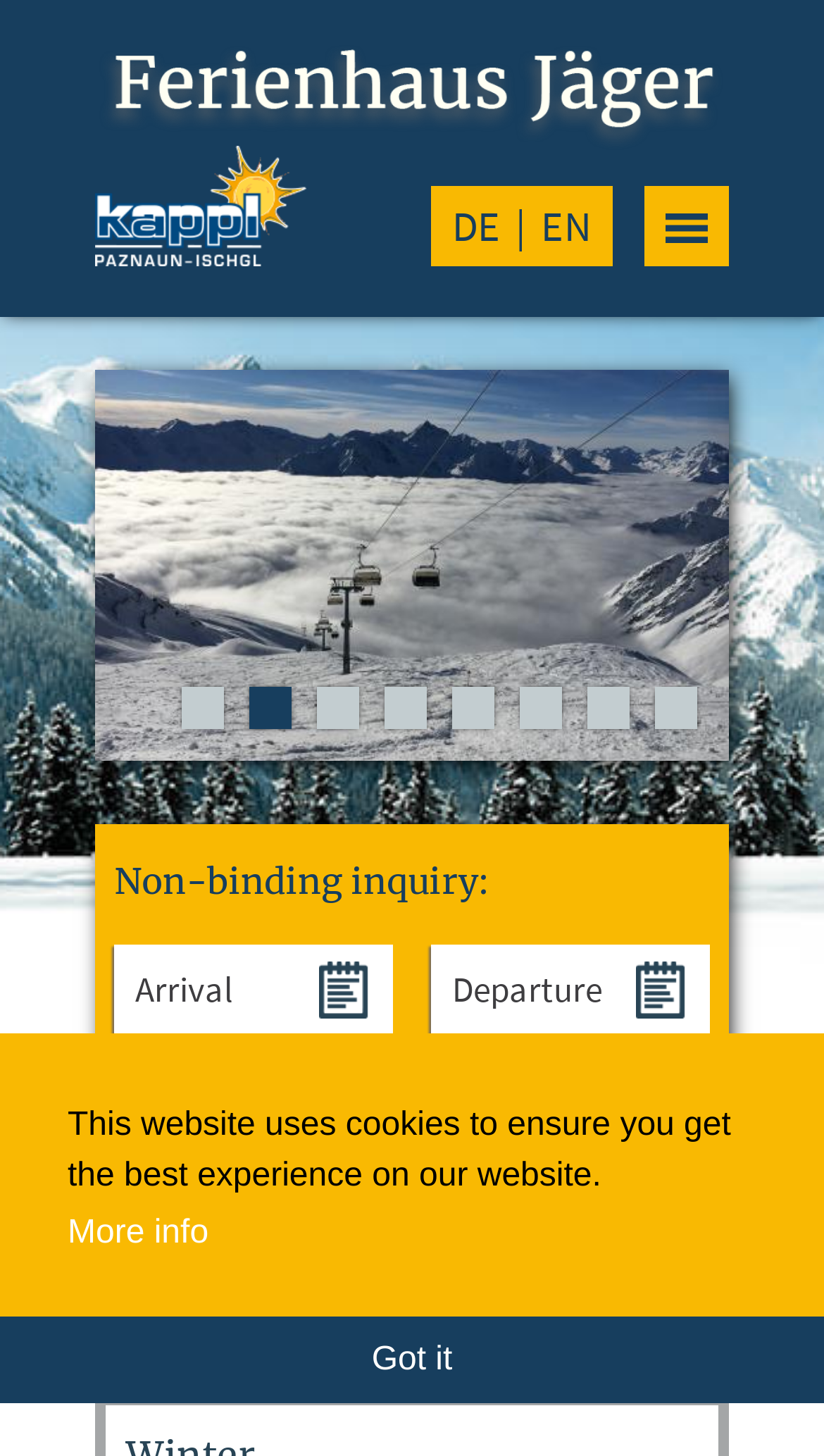Find the bounding box of the element with the following description: "en". The coordinates must be four float numbers between 0 and 1, formatted as [left, top, right, bottom].

[0.649, 0.136, 0.726, 0.173]